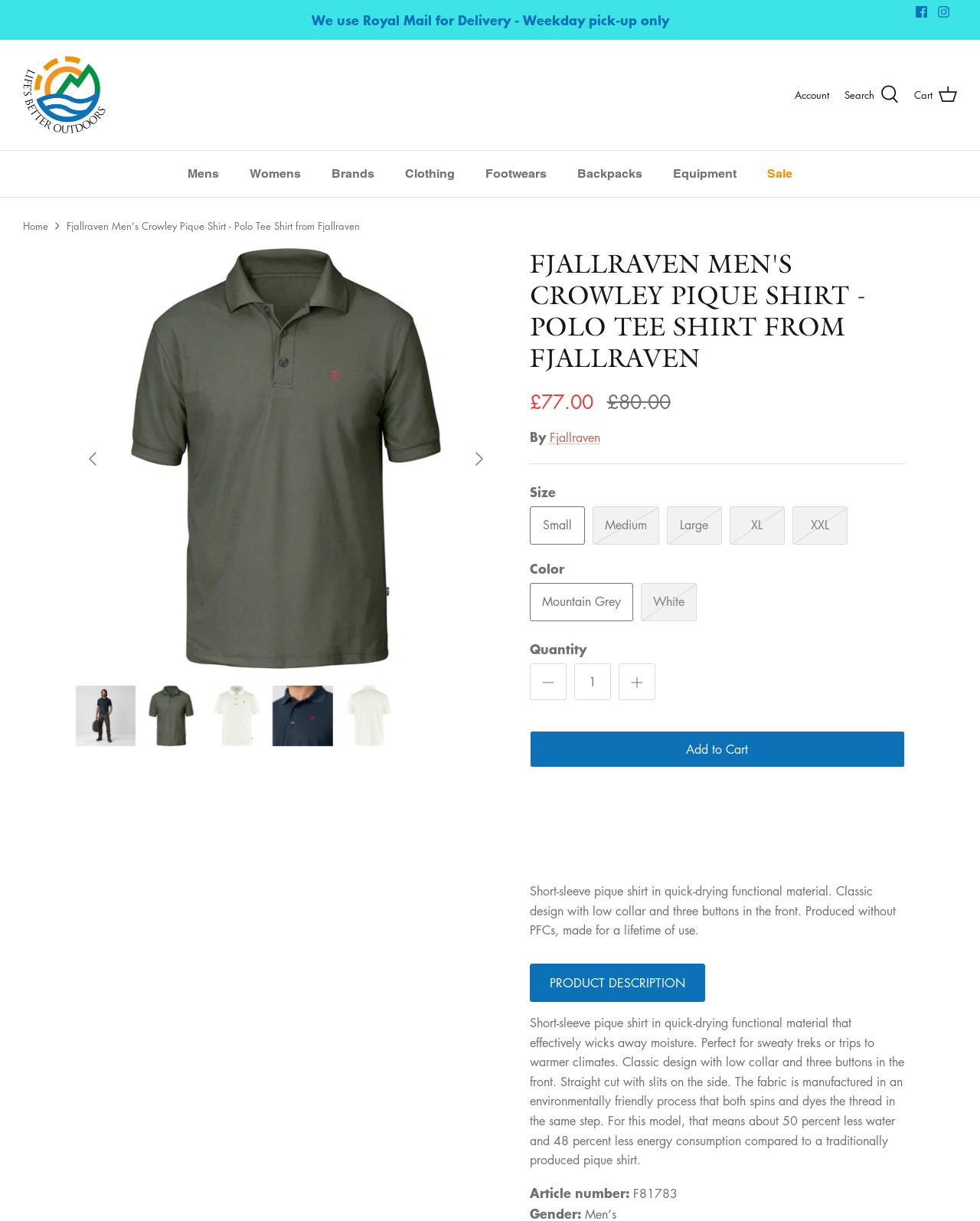Give a concise answer of one word or phrase to the question: 
What is the default size of the shirt?

Small